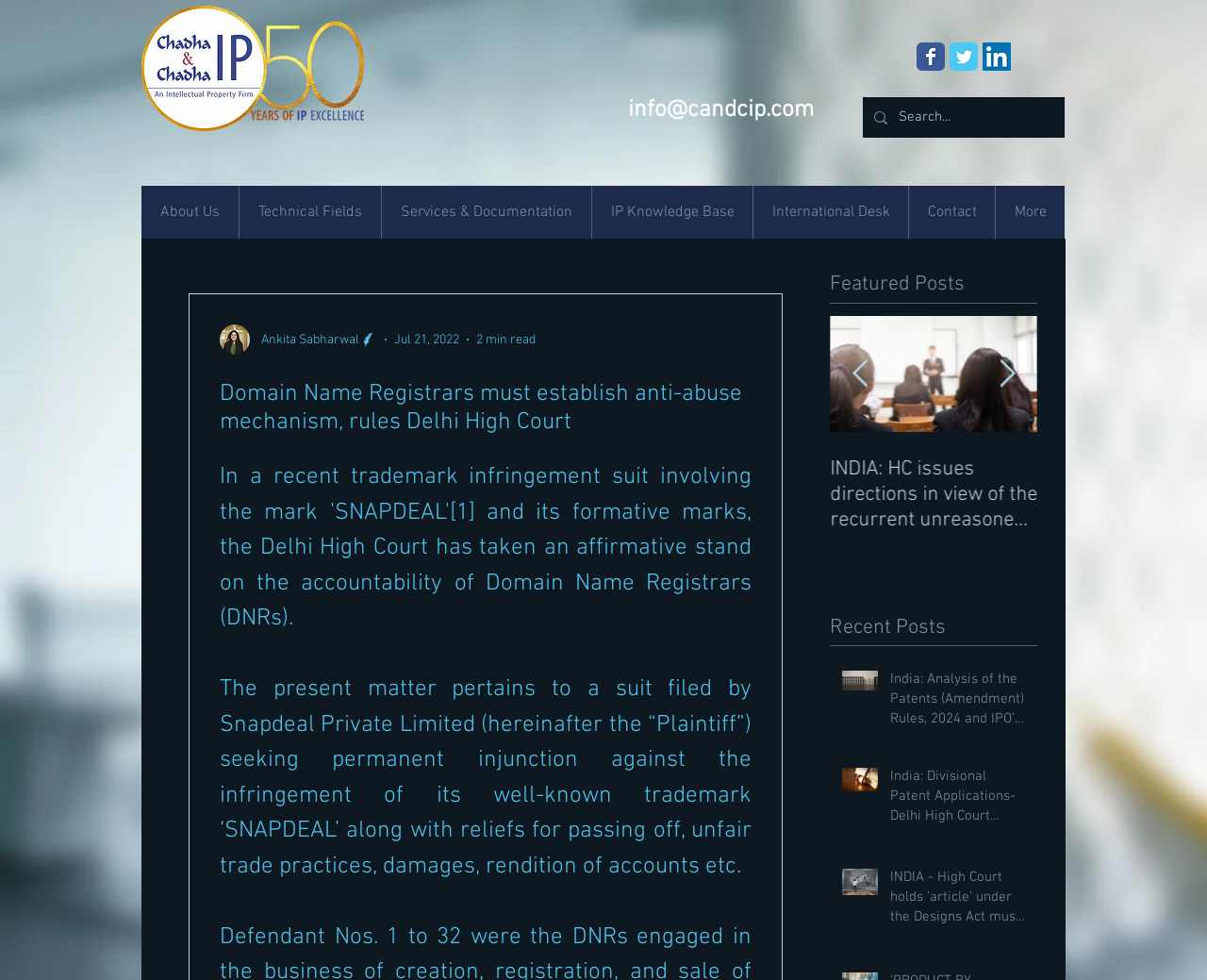What is the email address provided for contact?
Please provide a comprehensive answer based on the contents of the image.

The email address is provided in the middle of the webpage, where it says 'info@candcip.com'. This is likely the contact email address for the law firm or the website.